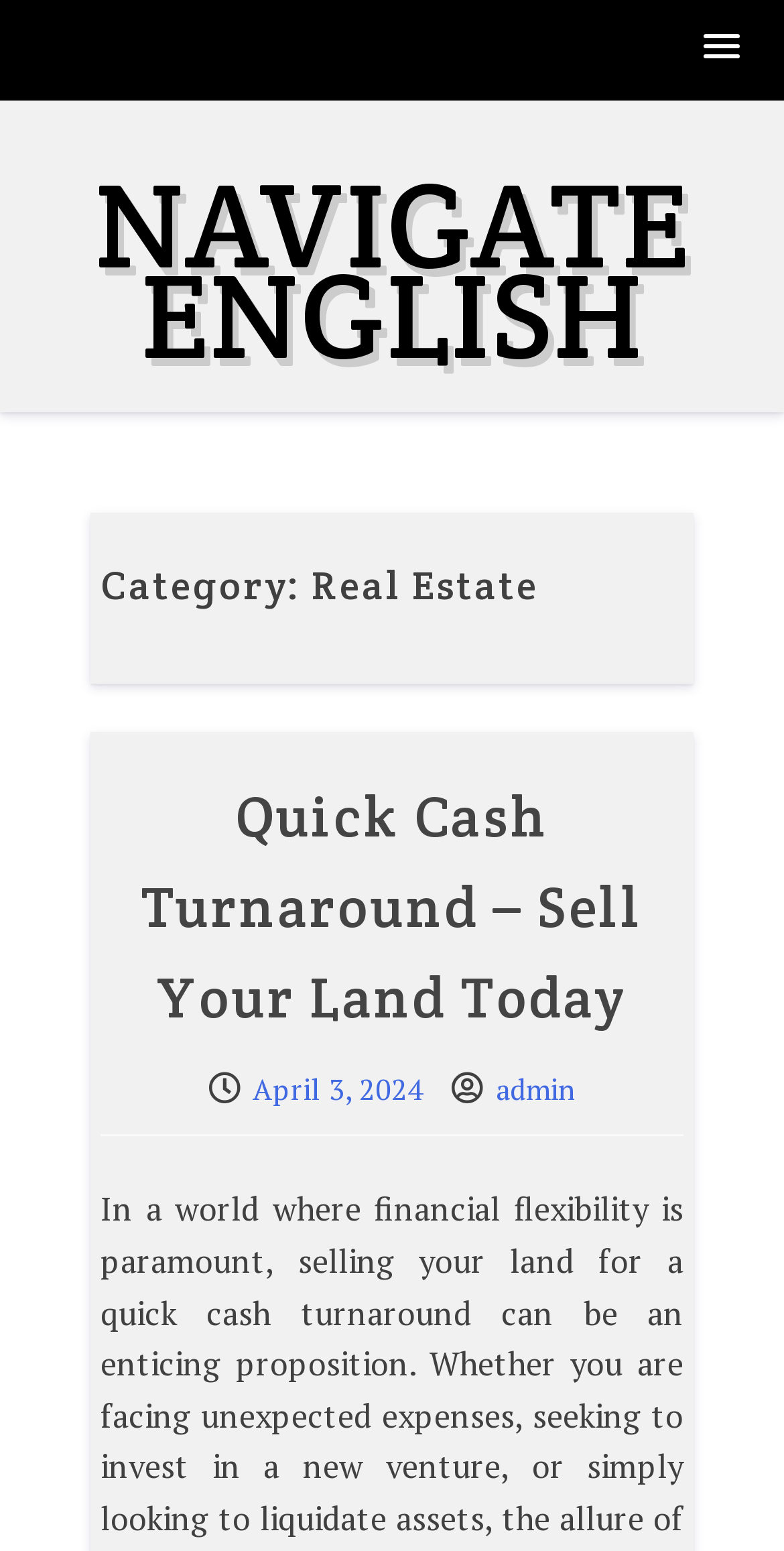Find the bounding box of the web element that fits this description: "admin".

[0.632, 0.689, 0.735, 0.714]